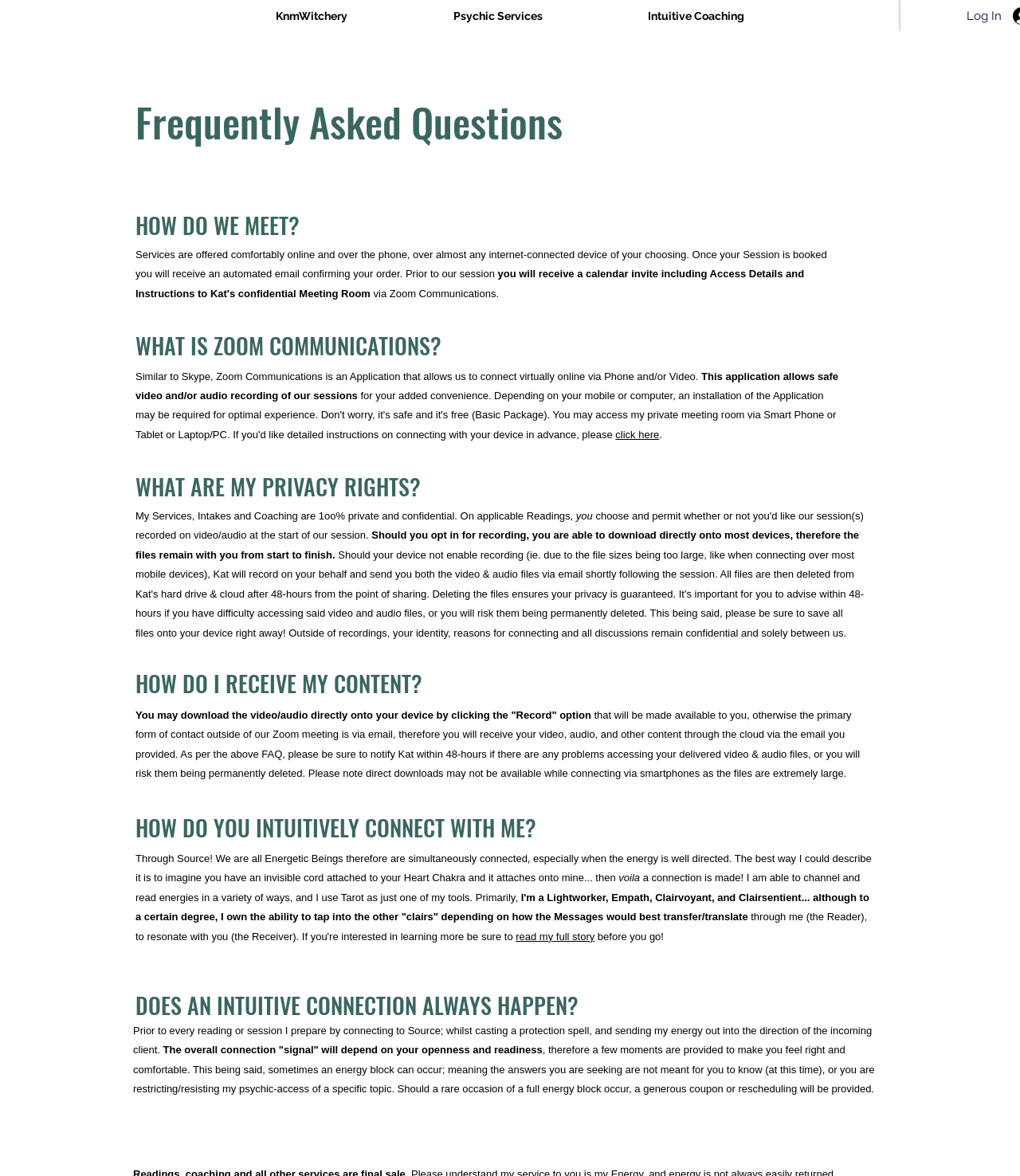Determine the bounding box coordinates for the HTML element described here: "KnmWitchery".

[0.218, 0.003, 0.392, 0.024]